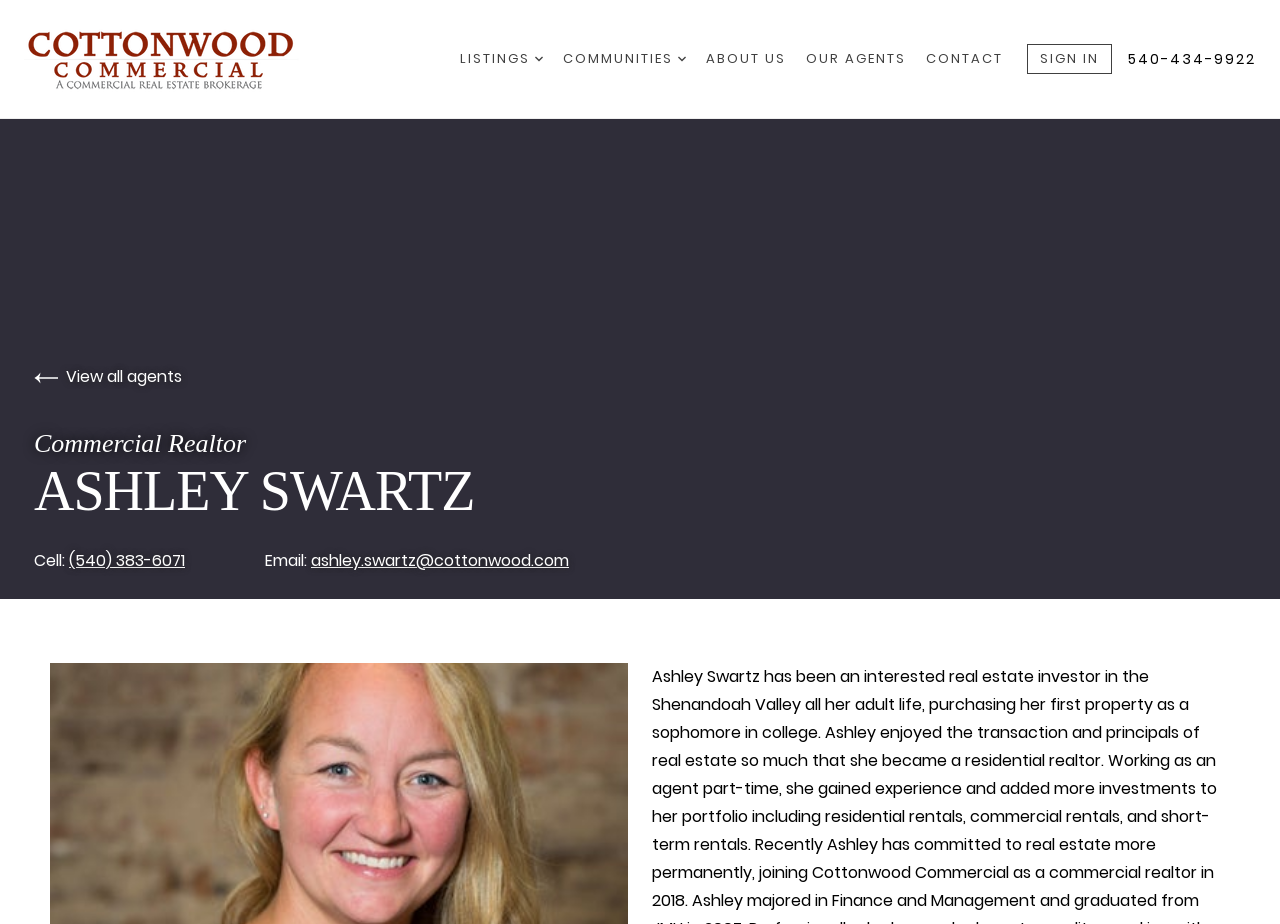Please identify the bounding box coordinates of the clickable area that will allow you to execute the instruction: "Call (540) 383-6071".

[0.054, 0.594, 0.145, 0.619]